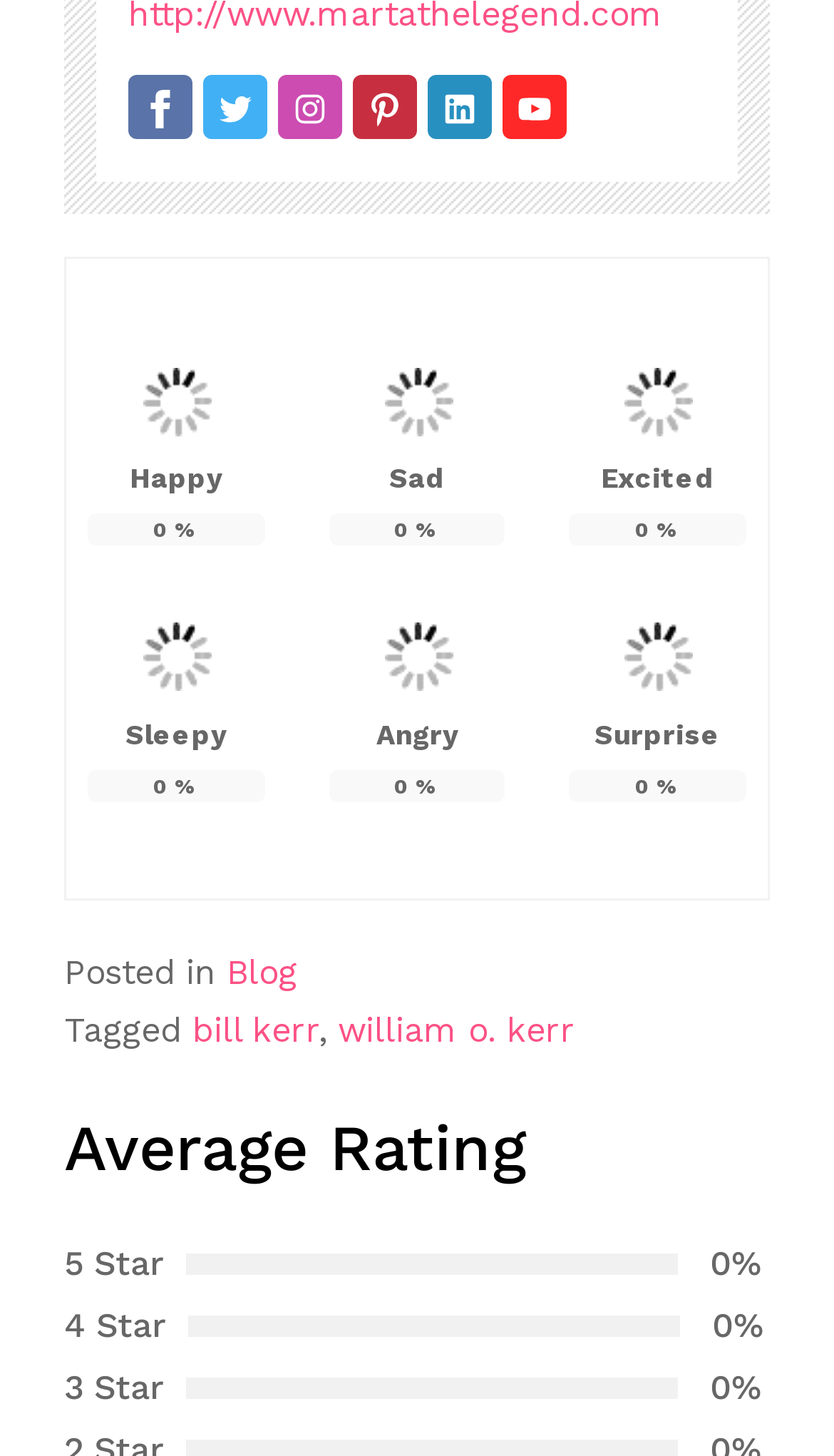Please determine the bounding box coordinates of the clickable area required to carry out the following instruction: "Check the 'Average Rating'". The coordinates must be four float numbers between 0 and 1, represented as [left, top, right, bottom].

[0.077, 0.763, 0.923, 0.812]